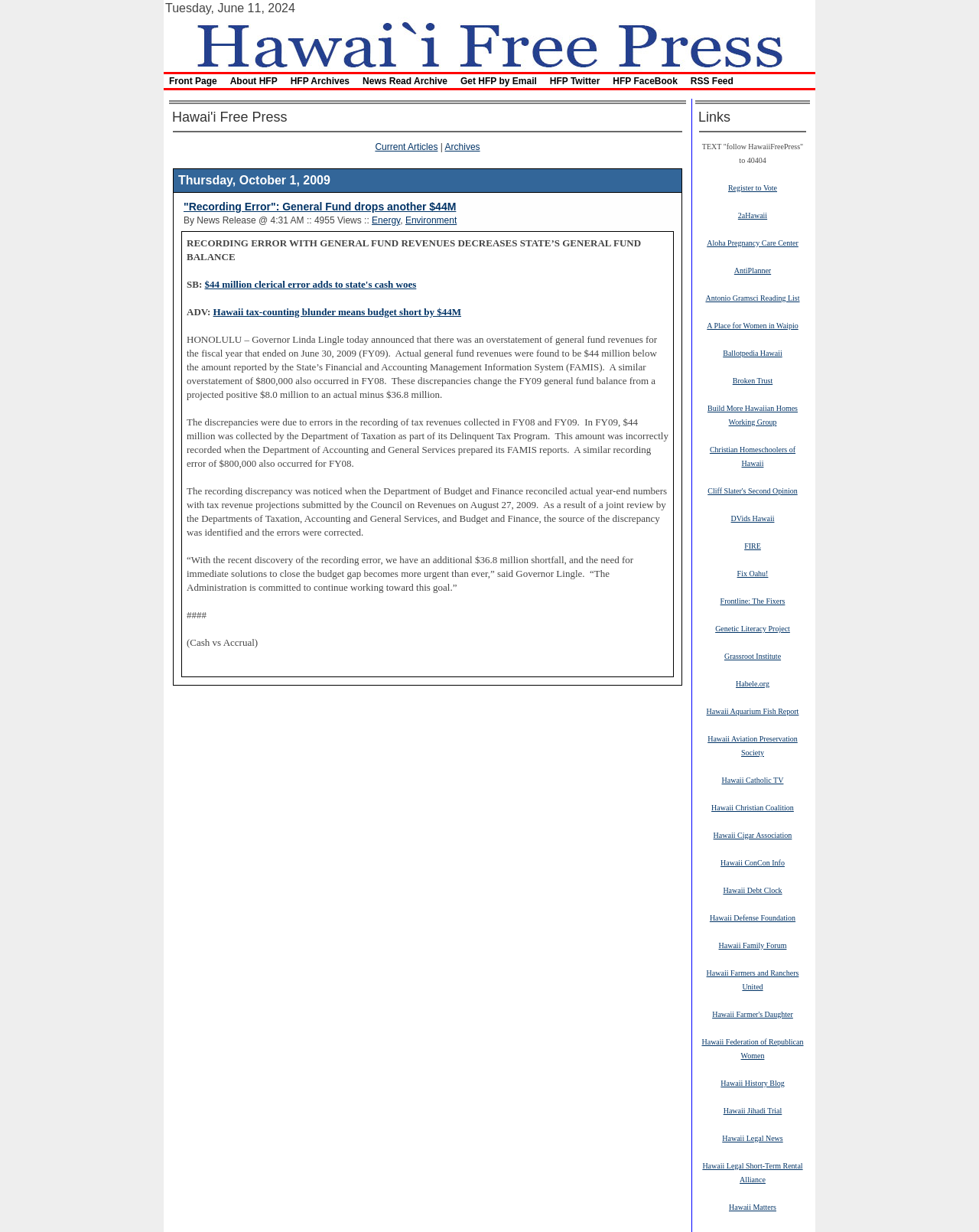Review the image closely and give a comprehensive answer to the question: What is the name of the website?

The name of the website is located on the top of the webpage, inside a table cell, and it is written as 'Hawaii Free Press'.